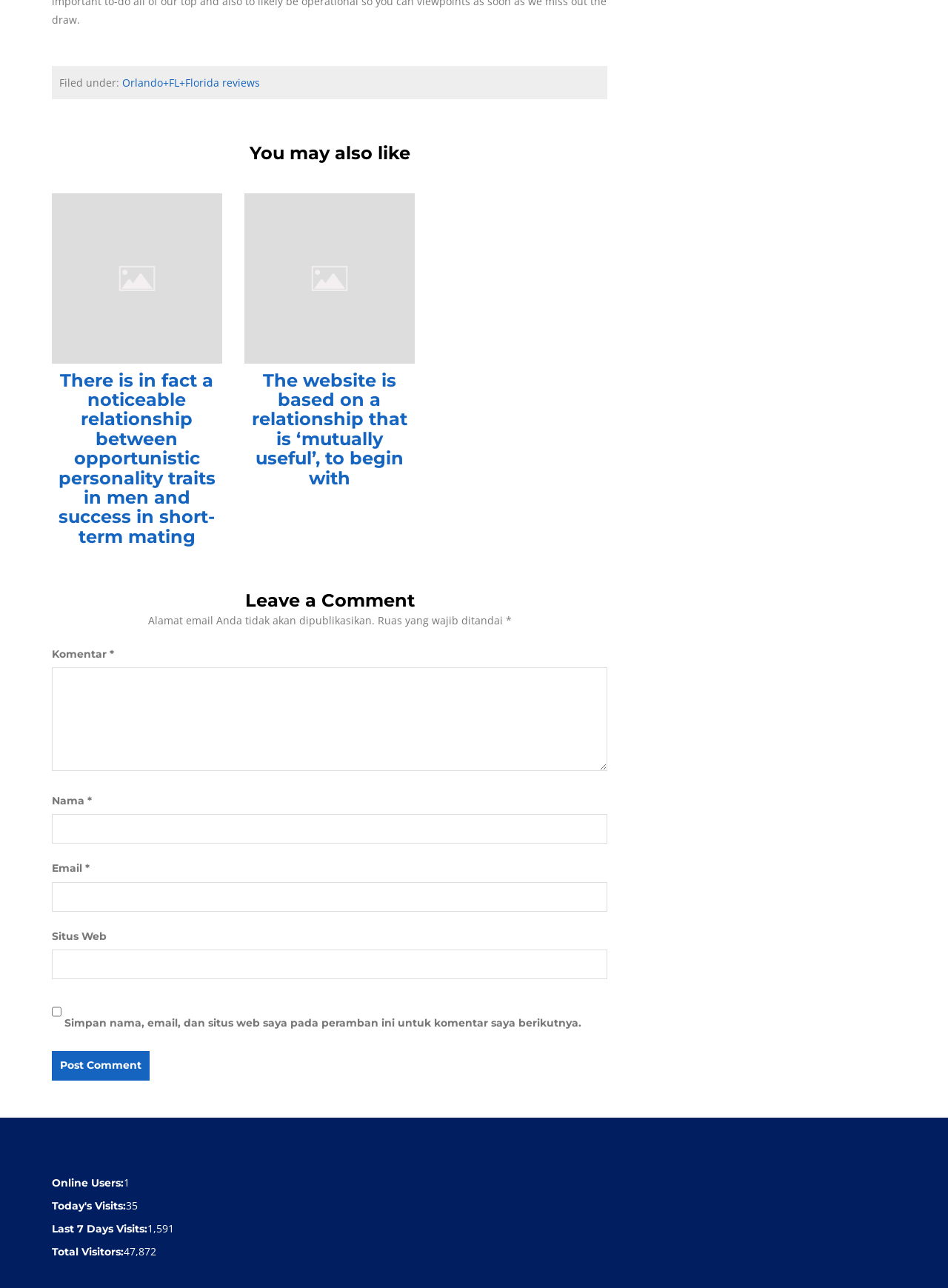Locate the bounding box coordinates of the clickable area needed to fulfill the instruction: "Check the 'Simpan nama, email, dan situs web saya pada peramban ini untuk komentar saya berikutnya.' checkbox".

[0.055, 0.774, 0.065, 0.797]